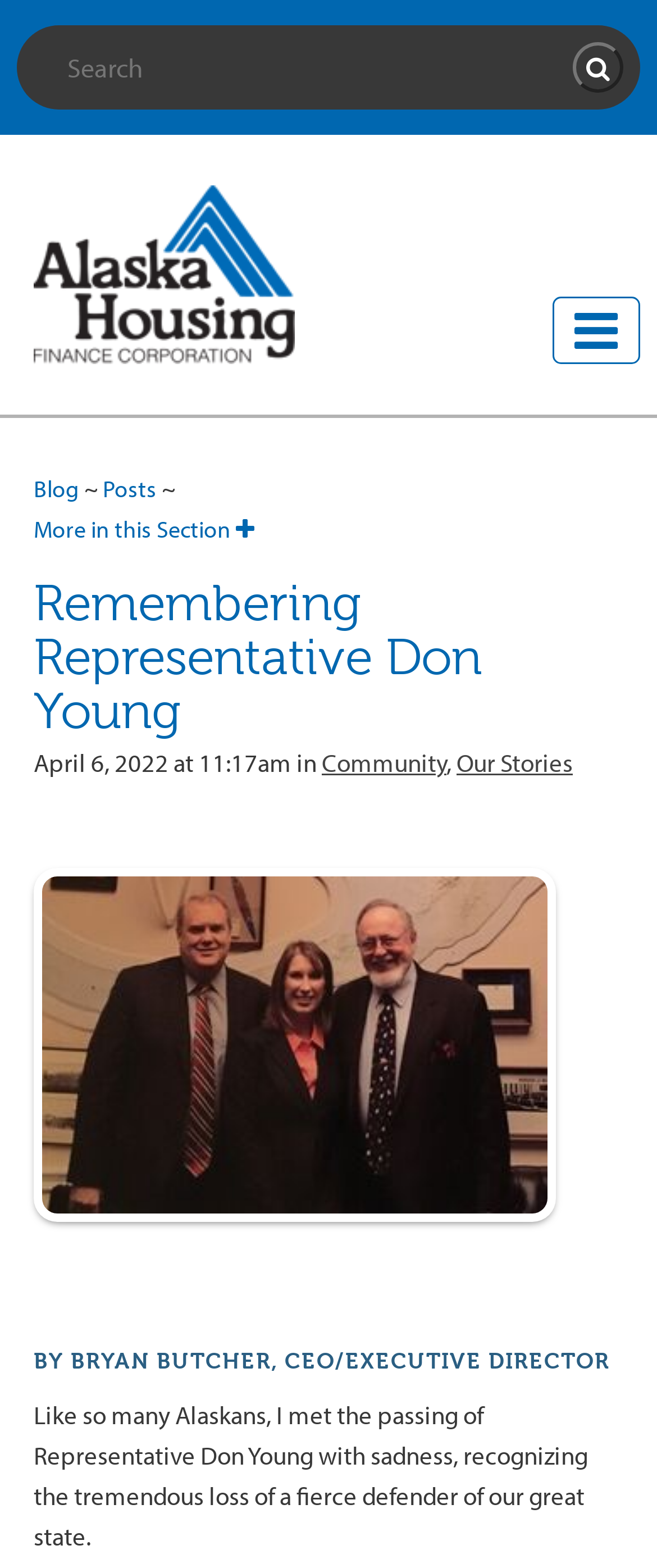Please identify the bounding box coordinates of the element that needs to be clicked to perform the following instruction: "View the Terms of Use".

None